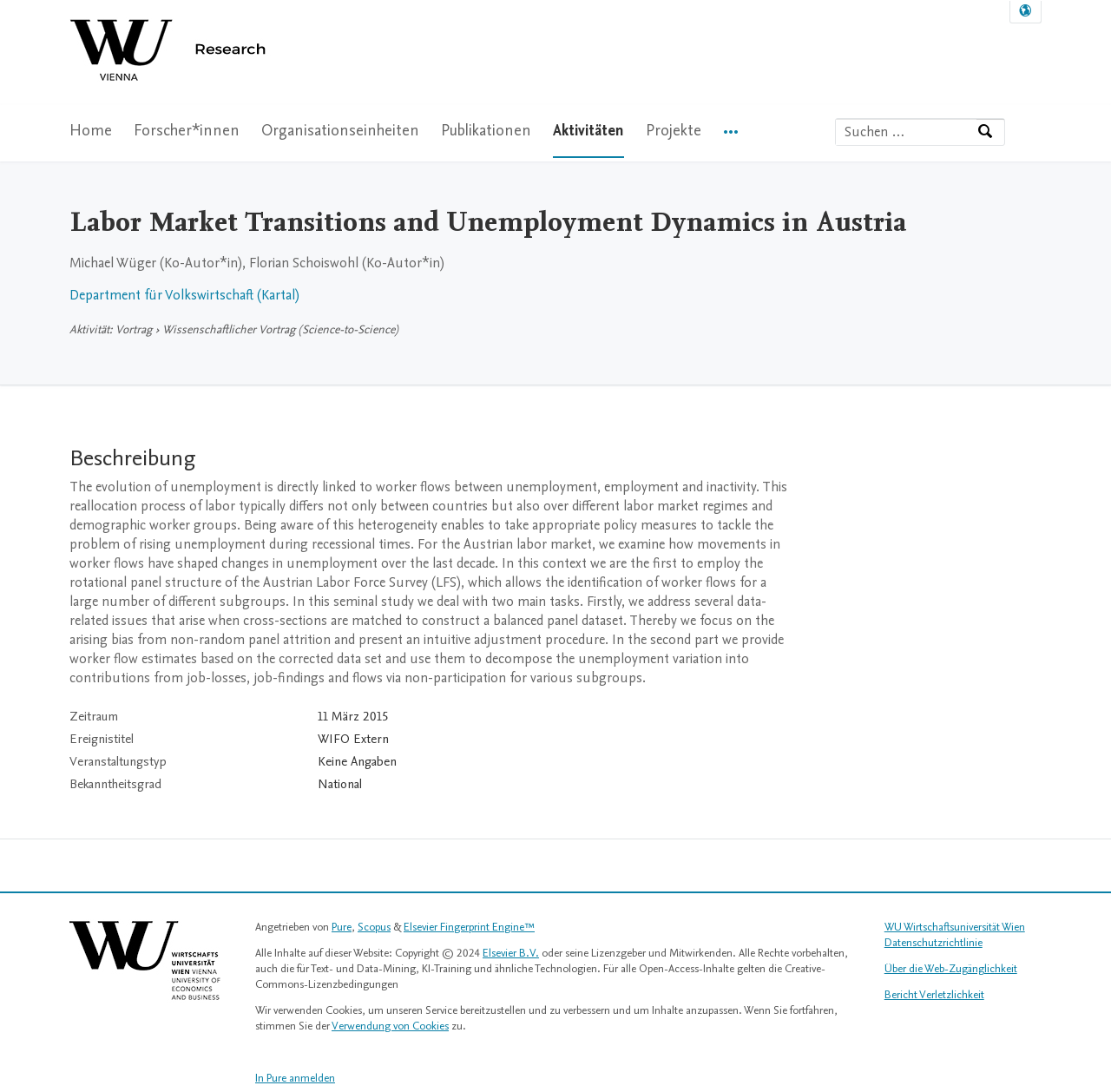Please identify the bounding box coordinates of the element that needs to be clicked to perform the following instruction: "select language".

[0.909, 0.001, 0.937, 0.021]